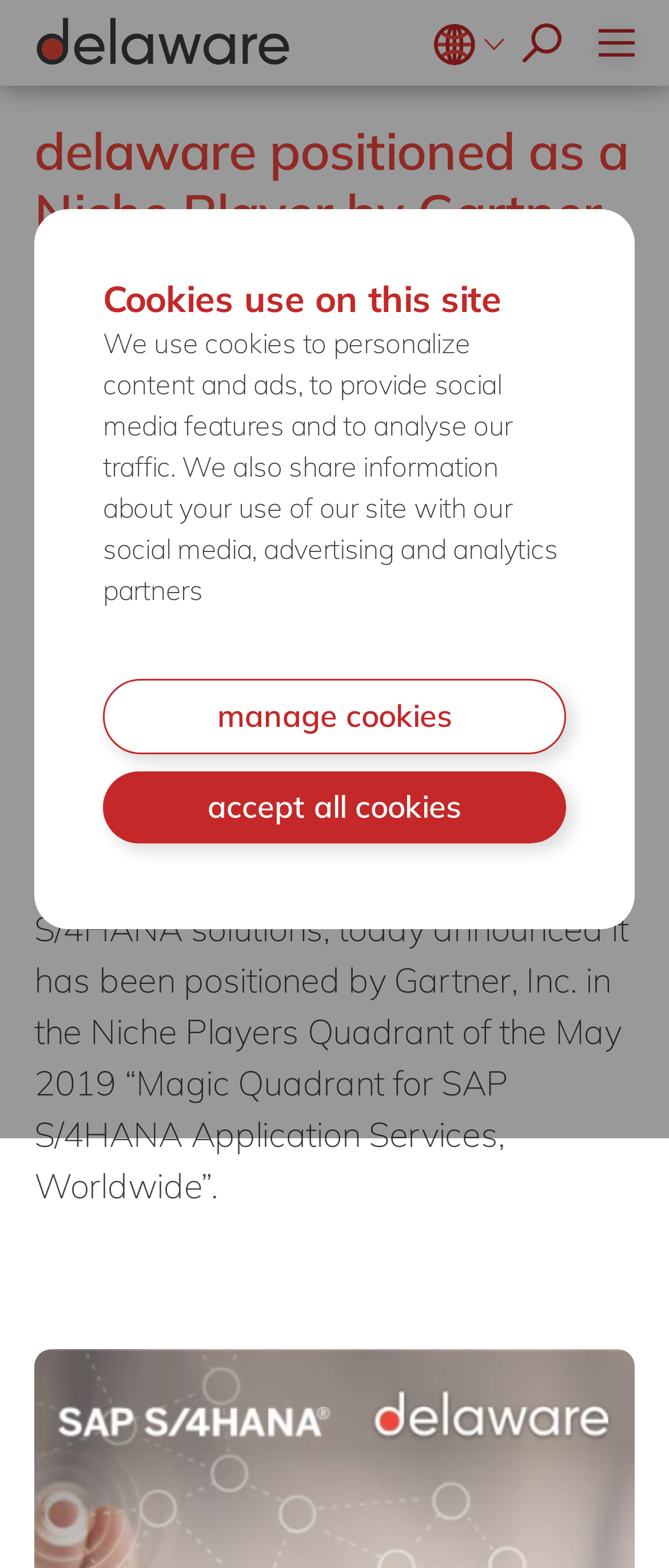Identify the bounding box coordinates for the region to click in order to carry out this instruction: "share on linkedin". Provide the coordinates using four float numbers between 0 and 1, formatted as [left, top, right, bottom].

[0.201, 0.438, 0.277, 0.471]